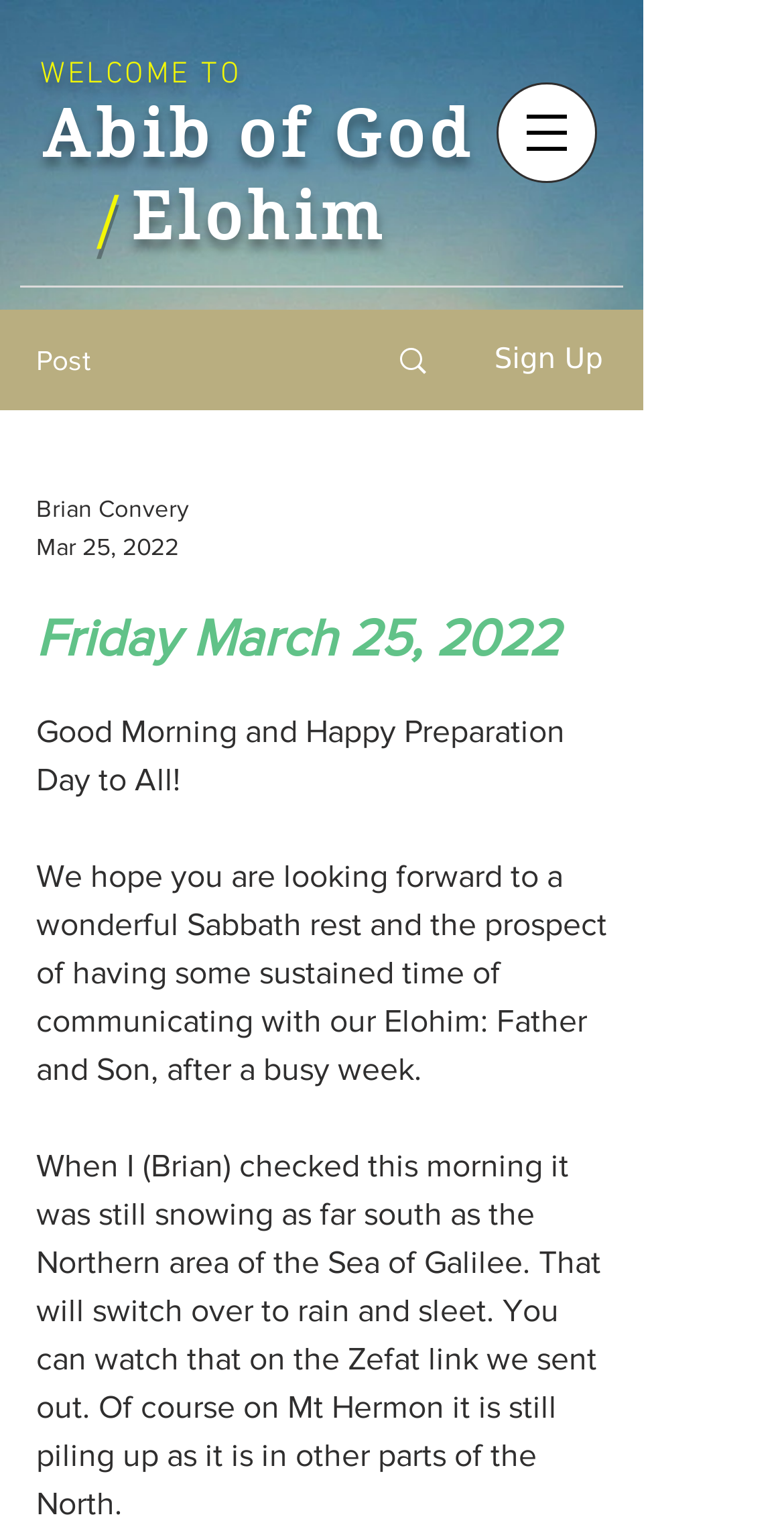Please give a one-word or short phrase response to the following question: 
What is the weather condition mentioned in the Northern area of the Sea of Galilee?

Snowing